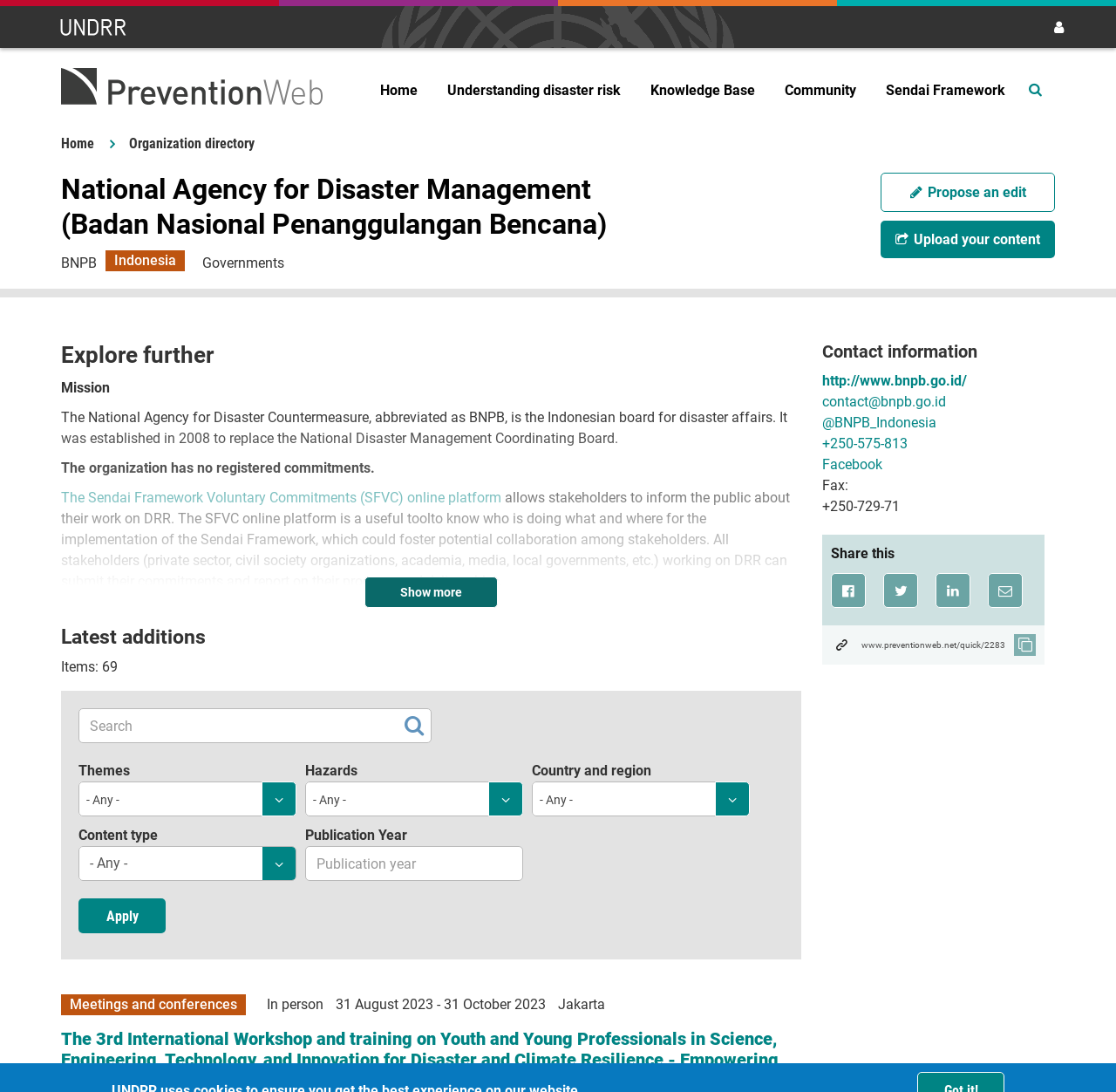How many items are in the 'Latest additions' section?
Utilize the image to construct a detailed and well-explained answer.

The answer can be found in the section 'Latest additions' where it is stated that 'Items: 69'.